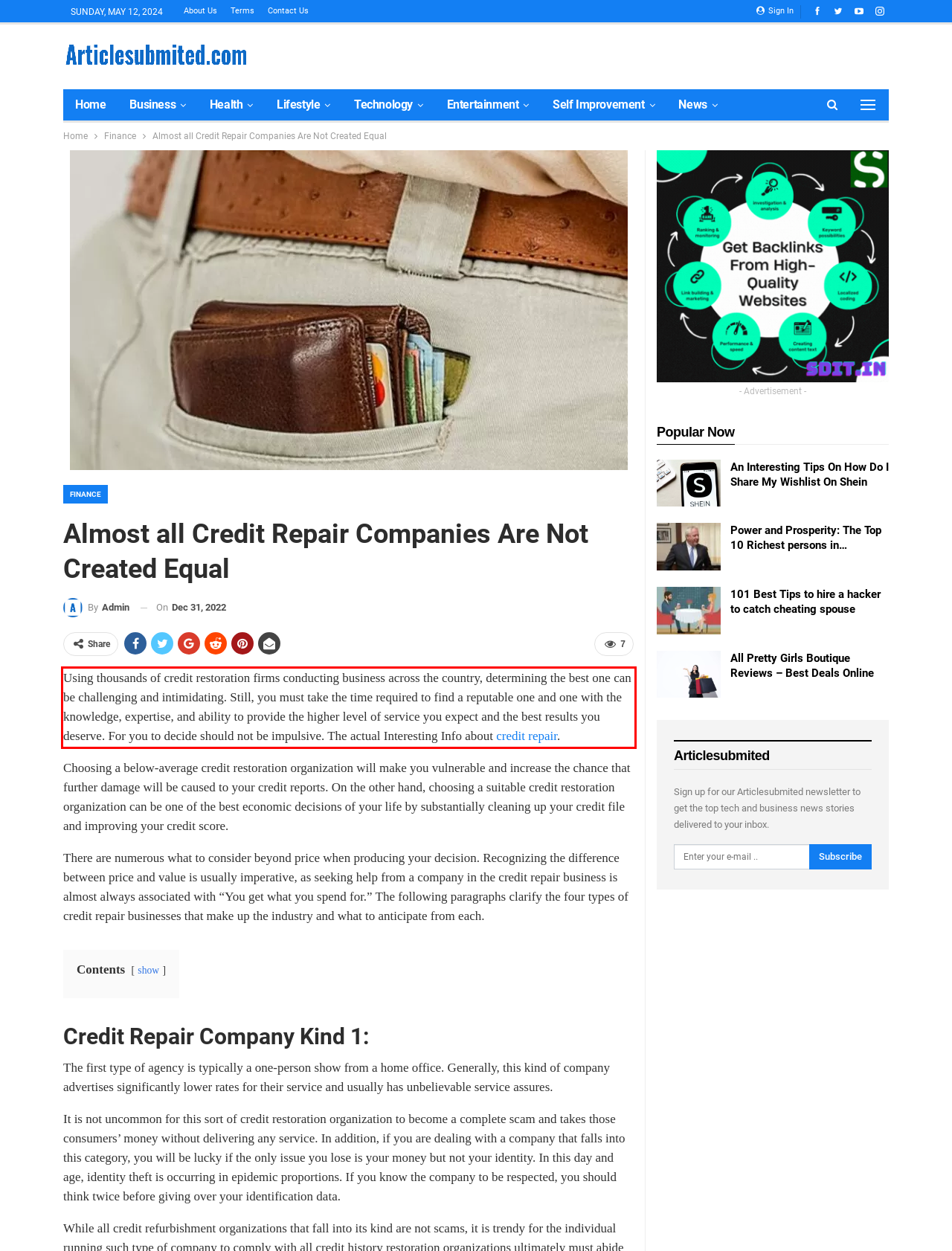Review the webpage screenshot provided, and perform OCR to extract the text from the red bounding box.

Using thousands of credit restoration firms conducting business across the country, determining the best one can be challenging and intimidating. Still, you must take the time required to find a reputable one and one with the knowledge, expertise, and ability to provide the higher level of service you expect and the best results you deserve. For you to decide should not be impulsive. The actual Interesting Info about credit repair.